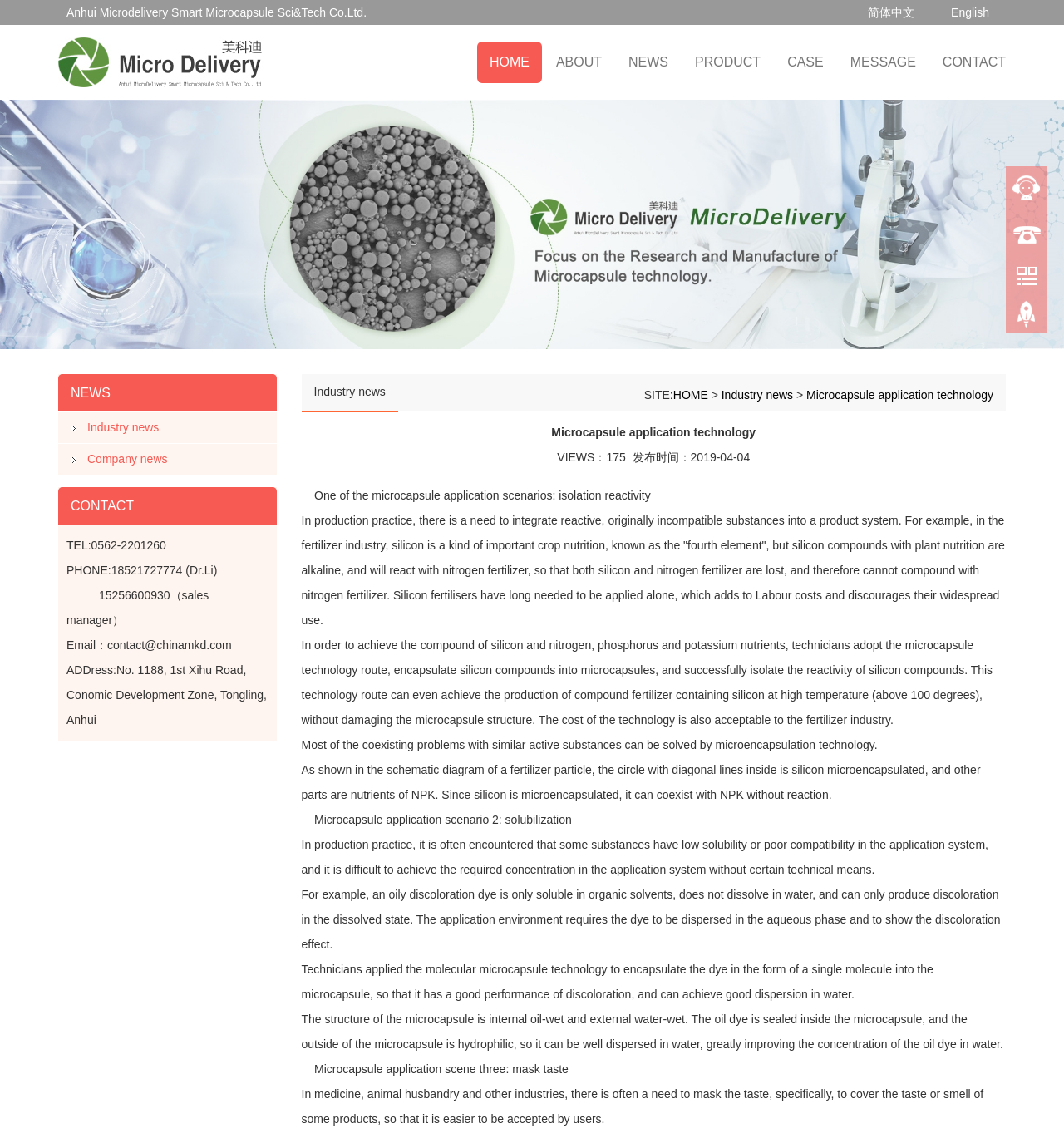Please provide a detailed answer to the question below by examining the image:
What is the address of Anhui Microdelivery Smart Microcapsule Sci&Tech Co.Ltd.?

The address of Anhui Microdelivery Smart Microcapsule Sci&Tech Co.Ltd. can be found in the CONTACT section of the webpage, where it is listed as ADDress:No. 1188, 1st Xihu Road, Conomic Development Zone, Tongling, Anhui.